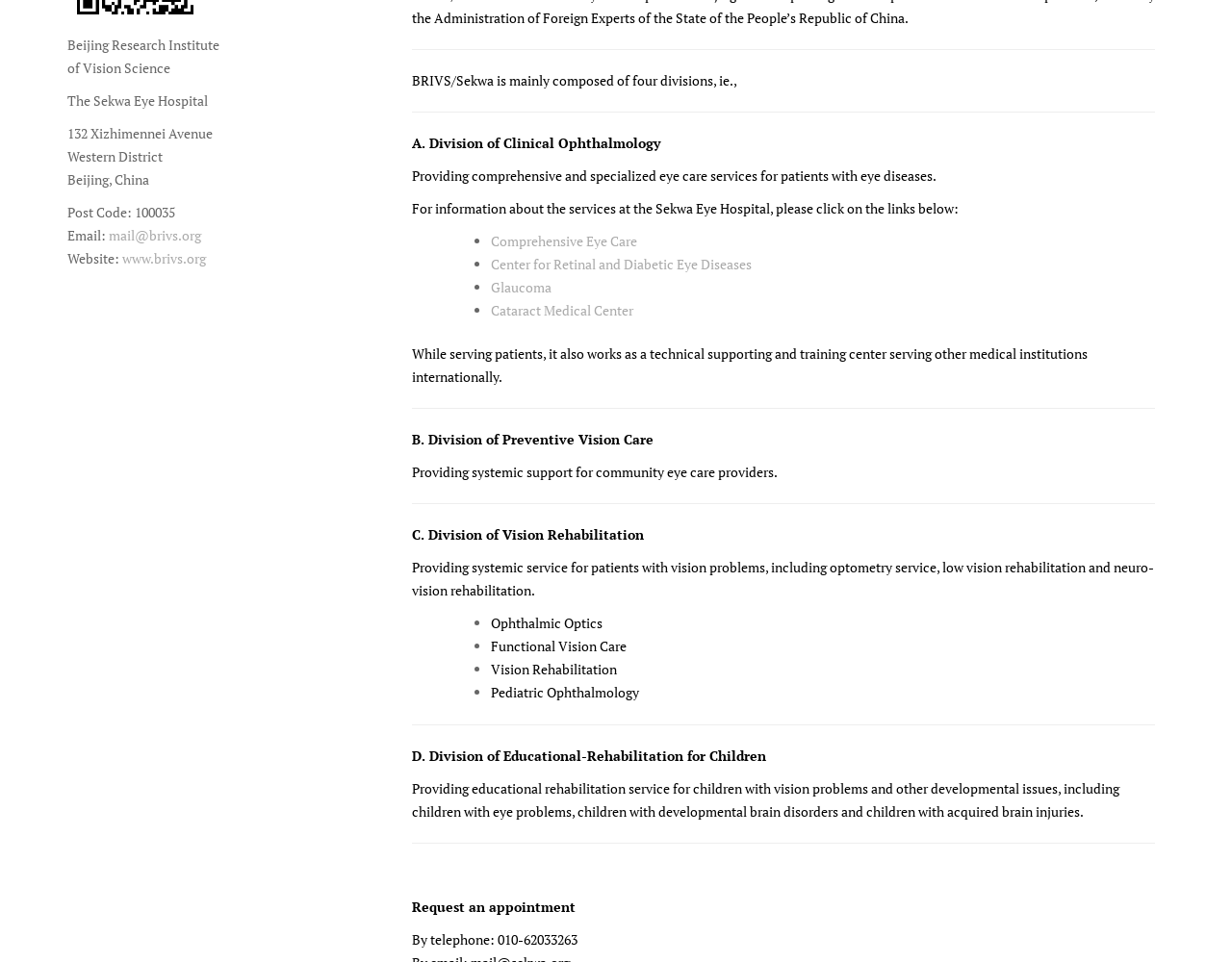Extract the bounding box of the UI element described as: "www.brivs.org".

[0.099, 0.259, 0.167, 0.278]